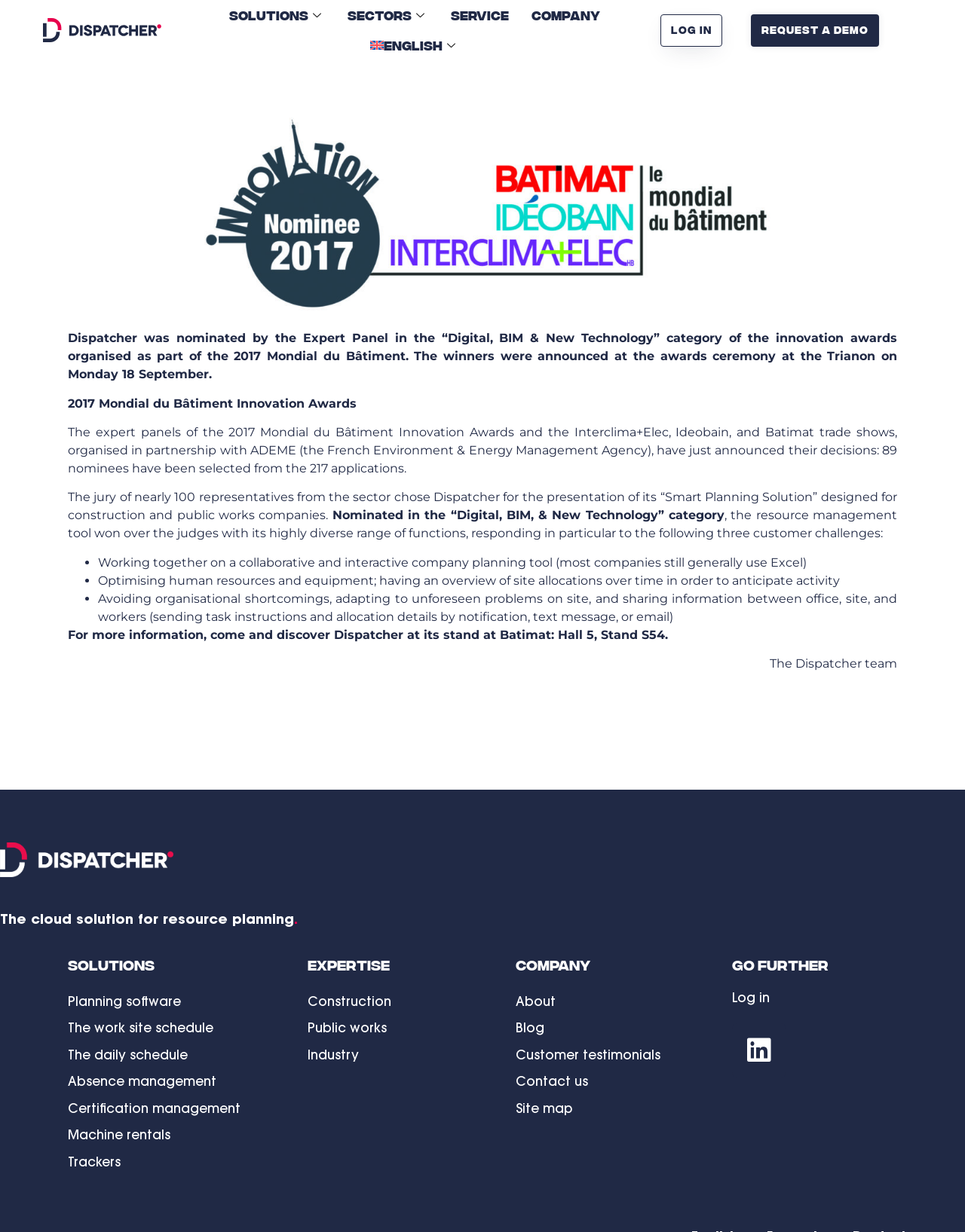Locate the bounding box coordinates of the clickable area to execute the instruction: "Learn more about the company". Provide the coordinates as four float numbers between 0 and 1, represented as [left, top, right, bottom].

[0.539, 0.0, 0.634, 0.024]